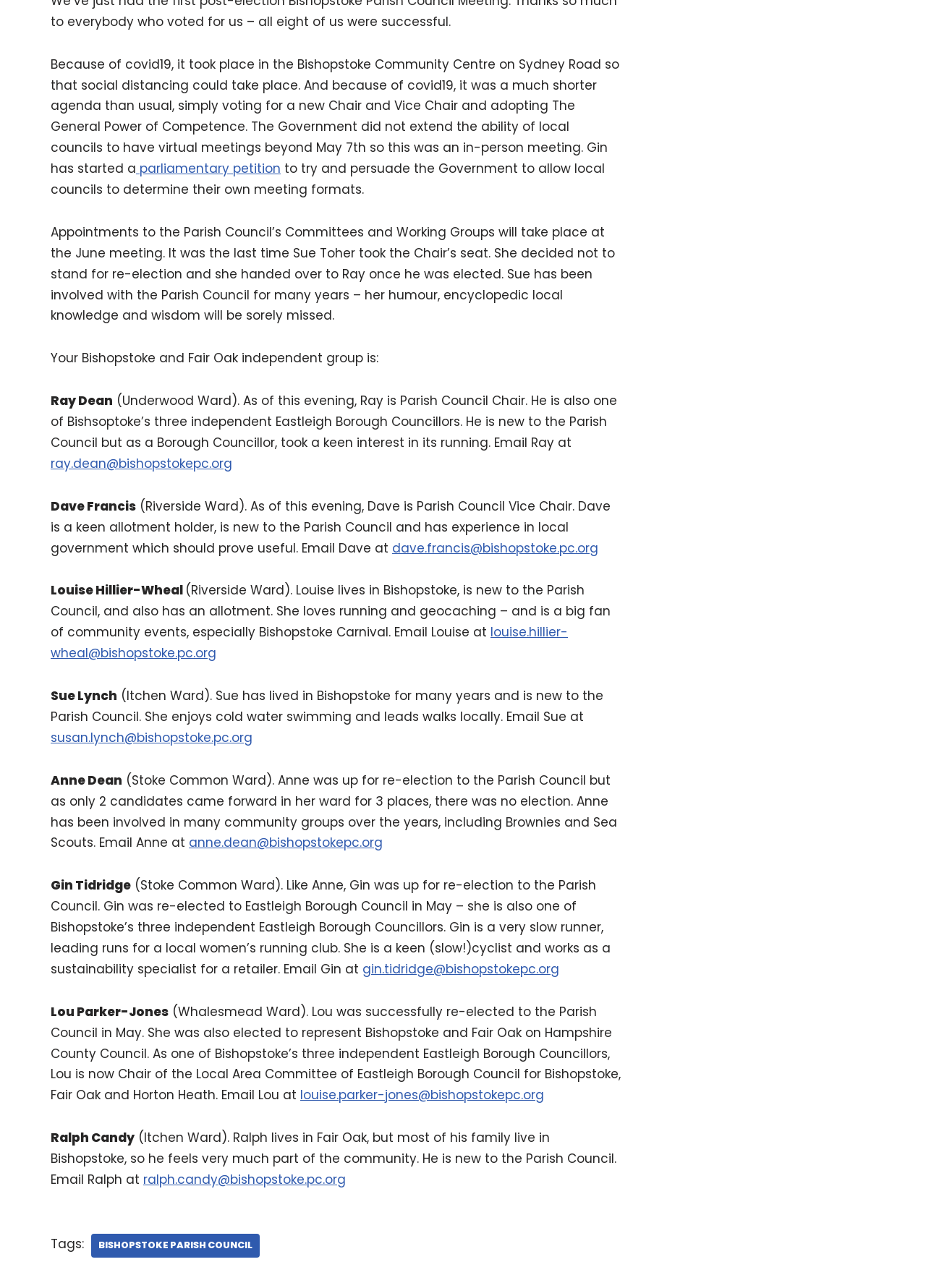Determine the bounding box coordinates for the clickable element to execute this instruction: "email Dave Francis". Provide the coordinates as four float numbers between 0 and 1, i.e., [left, top, right, bottom].

[0.423, 0.419, 0.646, 0.432]